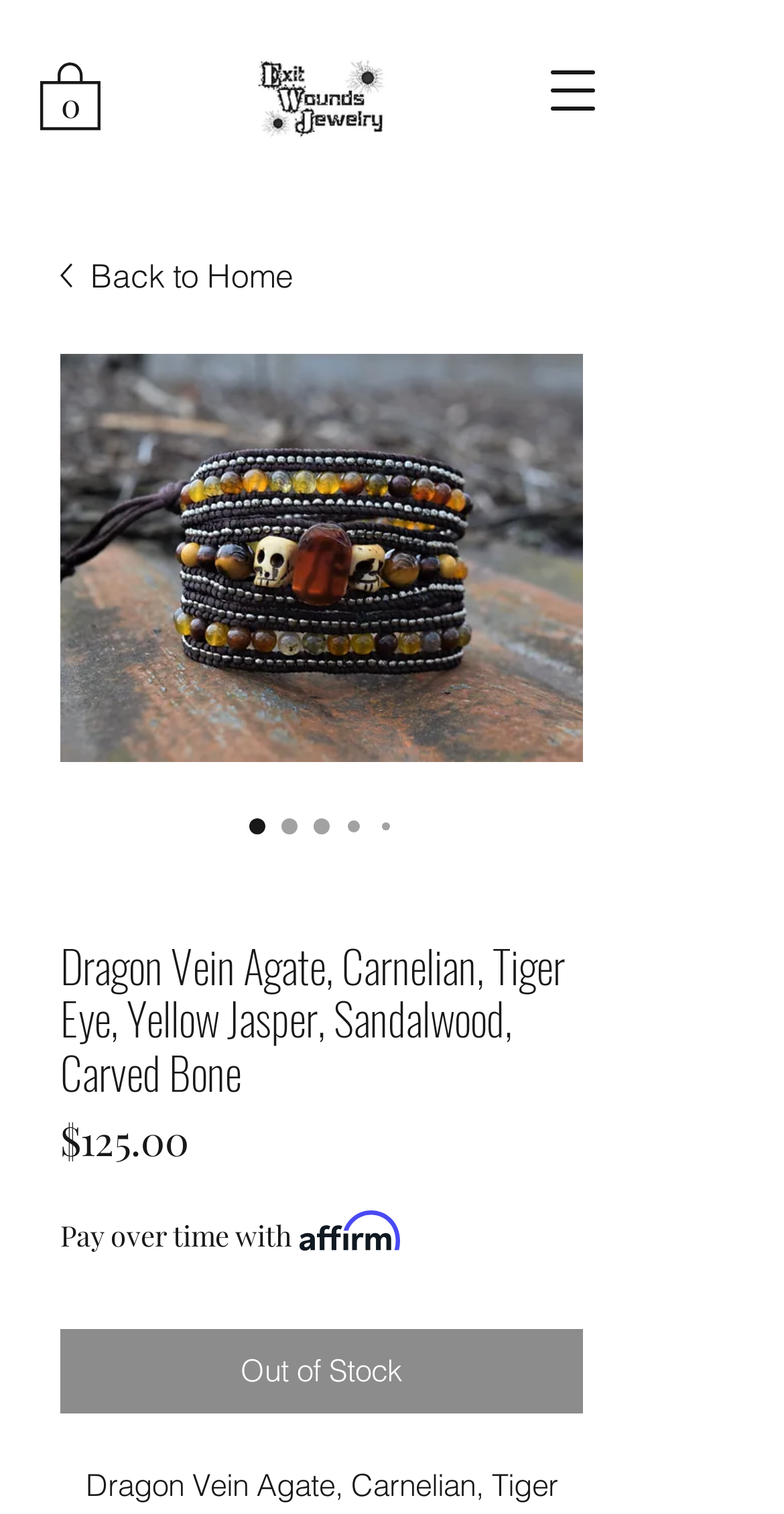What is the price of the featured product?
We need a detailed and meticulous answer to the question.

The price of the featured product can be found on the product page, where it is displayed as a static text element with the value '$125.00'.